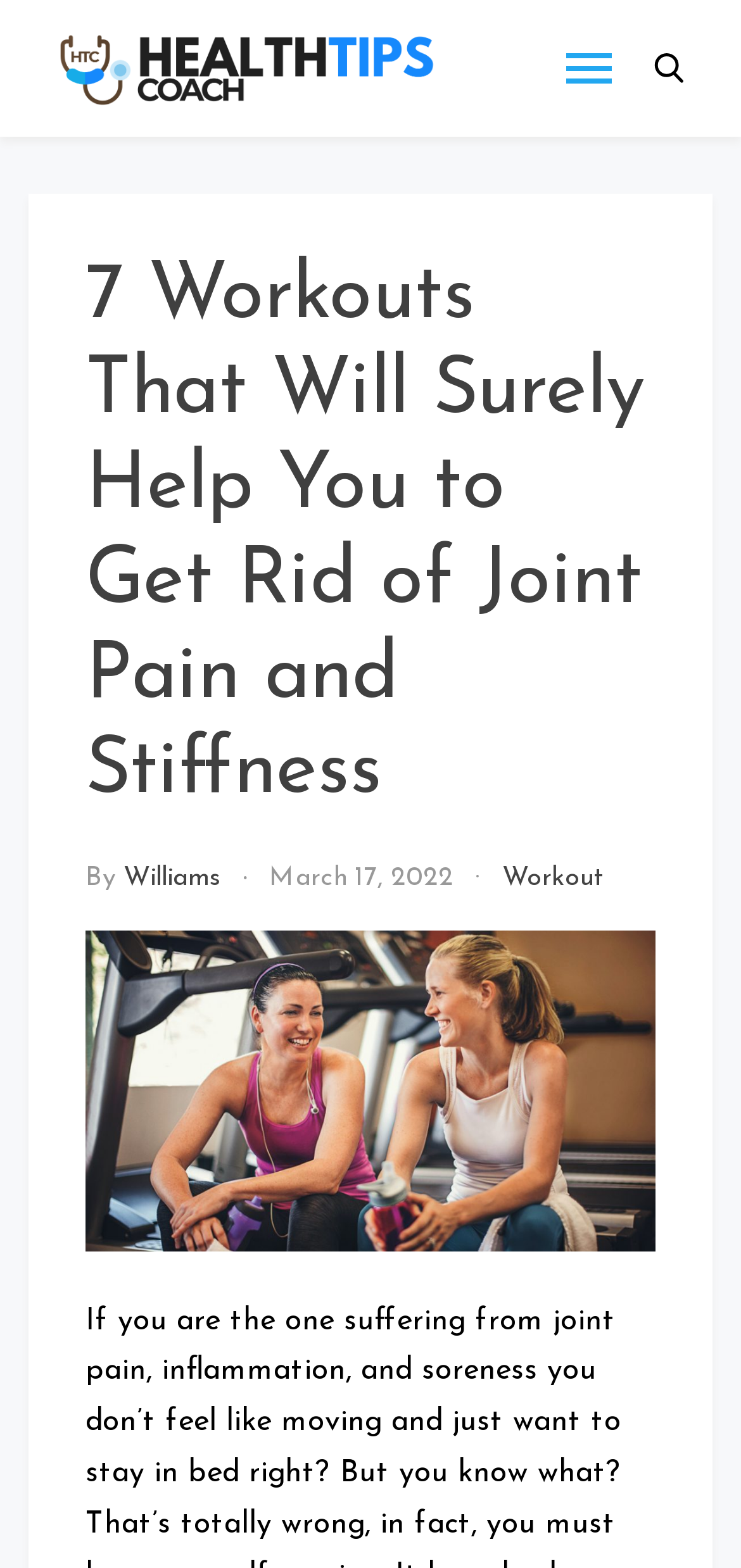Provide a brief response in the form of a single word or phrase:
What is the name of the website?

Health Tips Coach